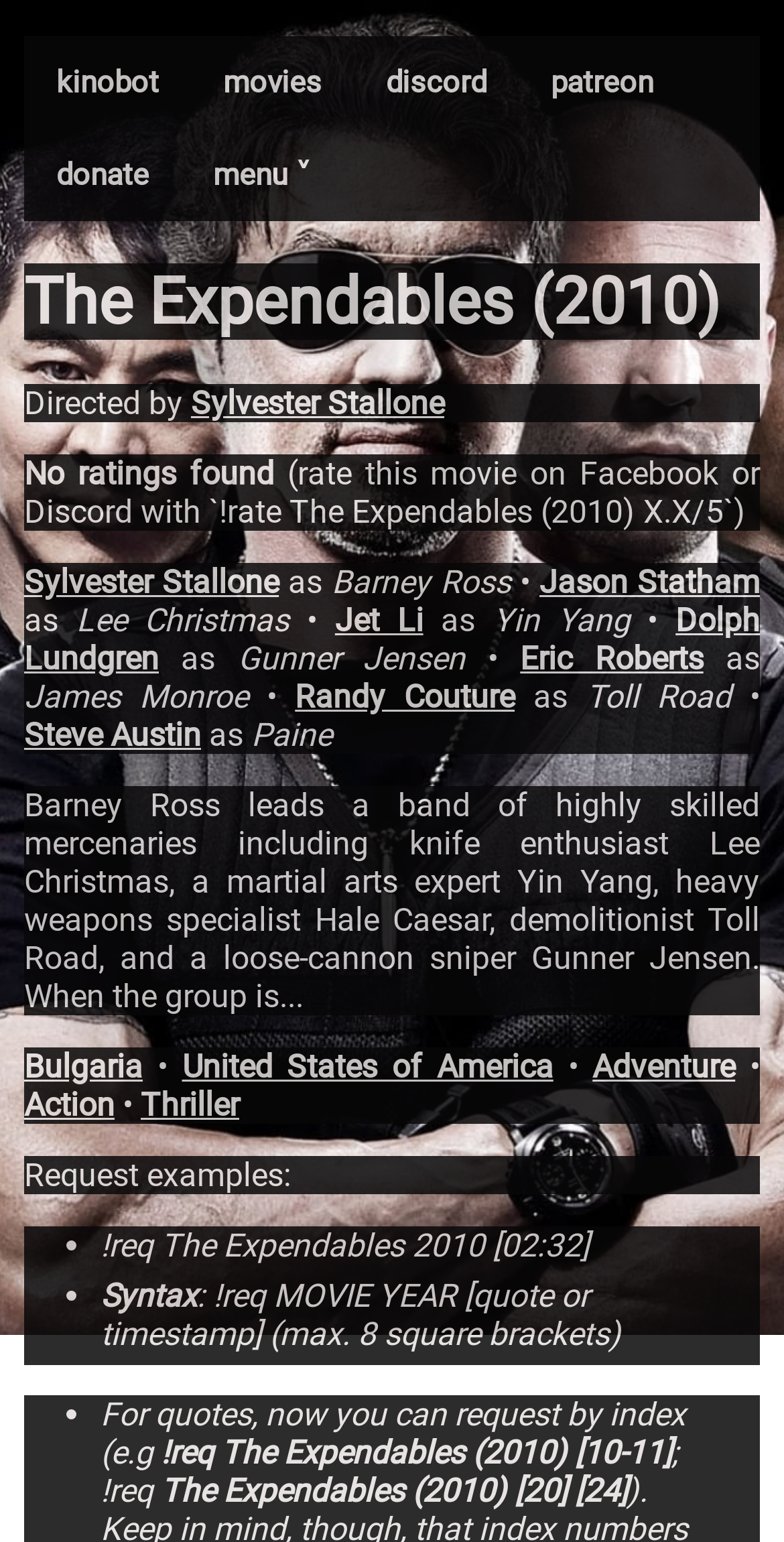Locate and provide the bounding box coordinates for the HTML element that matches this description: "Steve Austin".

[0.031, 0.464, 0.256, 0.489]